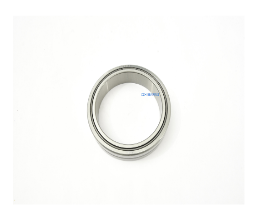Provide your answer in one word or a succinct phrase for the question: 
What is the purpose of the bearing's smooth surface?

Optimal performance